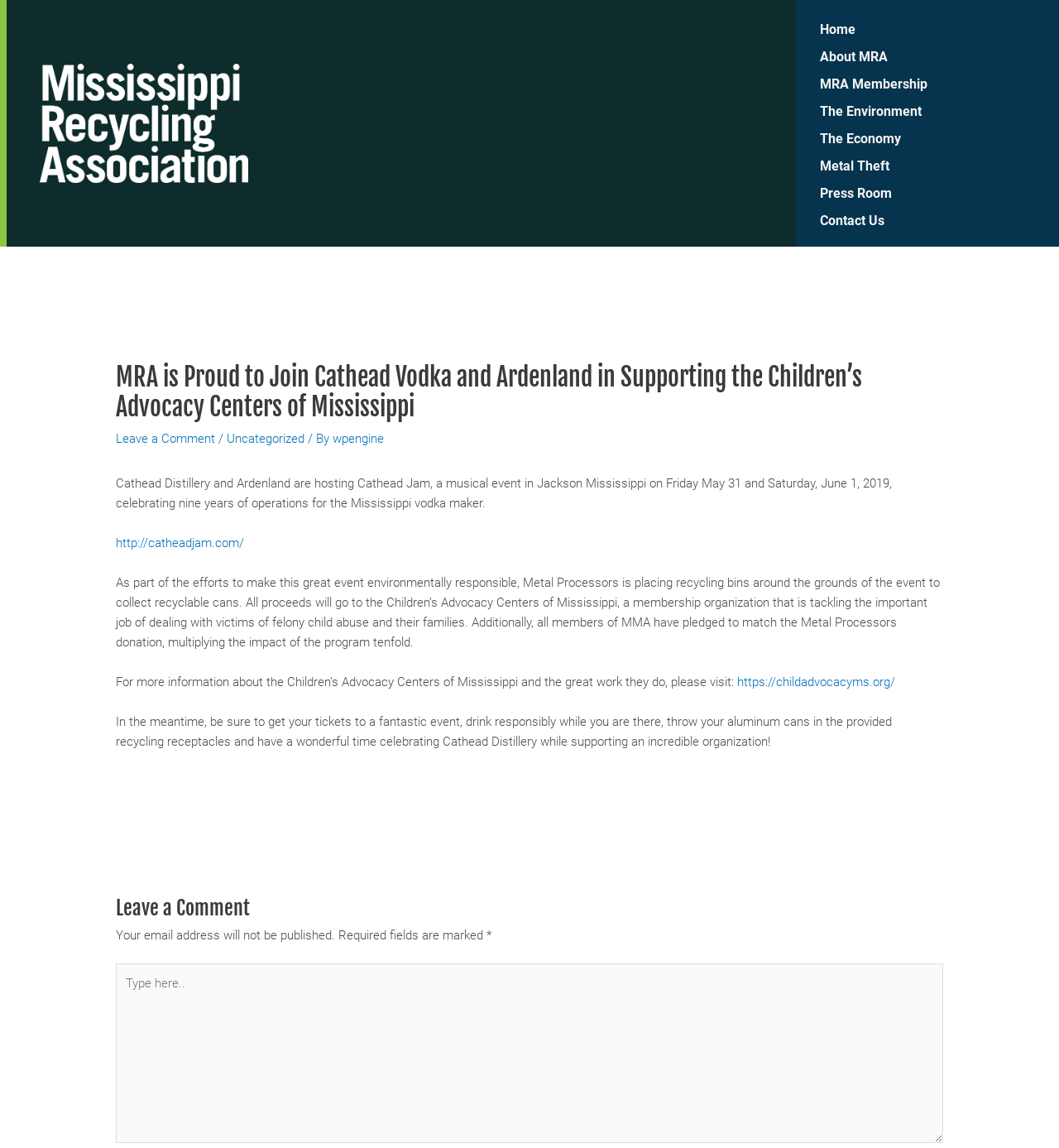Determine the bounding box for the UI element described here: "Leave a Comment".

[0.109, 0.376, 0.203, 0.389]